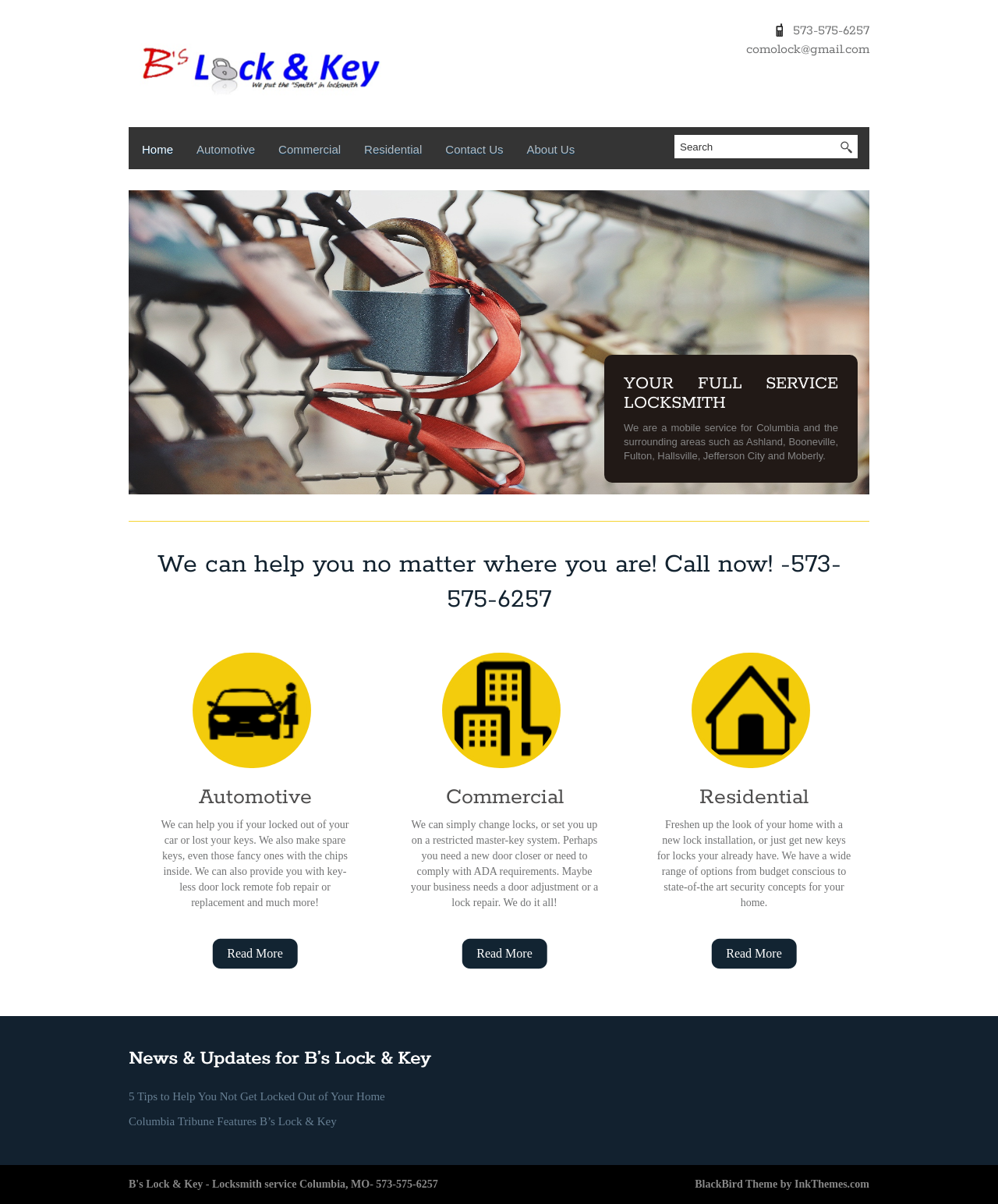What is the company's tagline?
Look at the screenshot and give a one-word or phrase answer.

YOUR FULL SERVICE LOCKSMITH